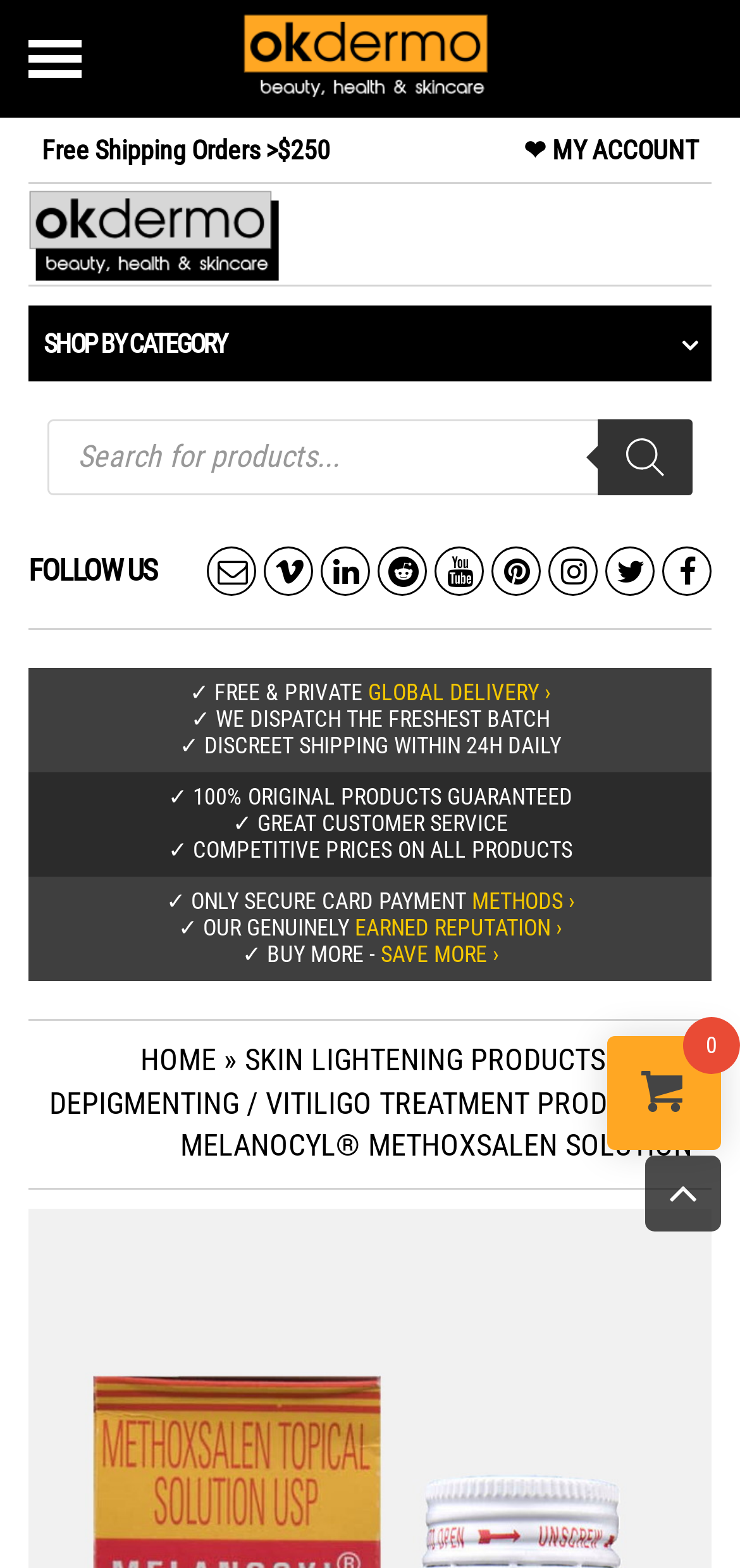Identify the bounding box of the HTML element described here: "FAQ Blog". Provide the coordinates as four float numbers between 0 and 1: [left, top, right, bottom].

None